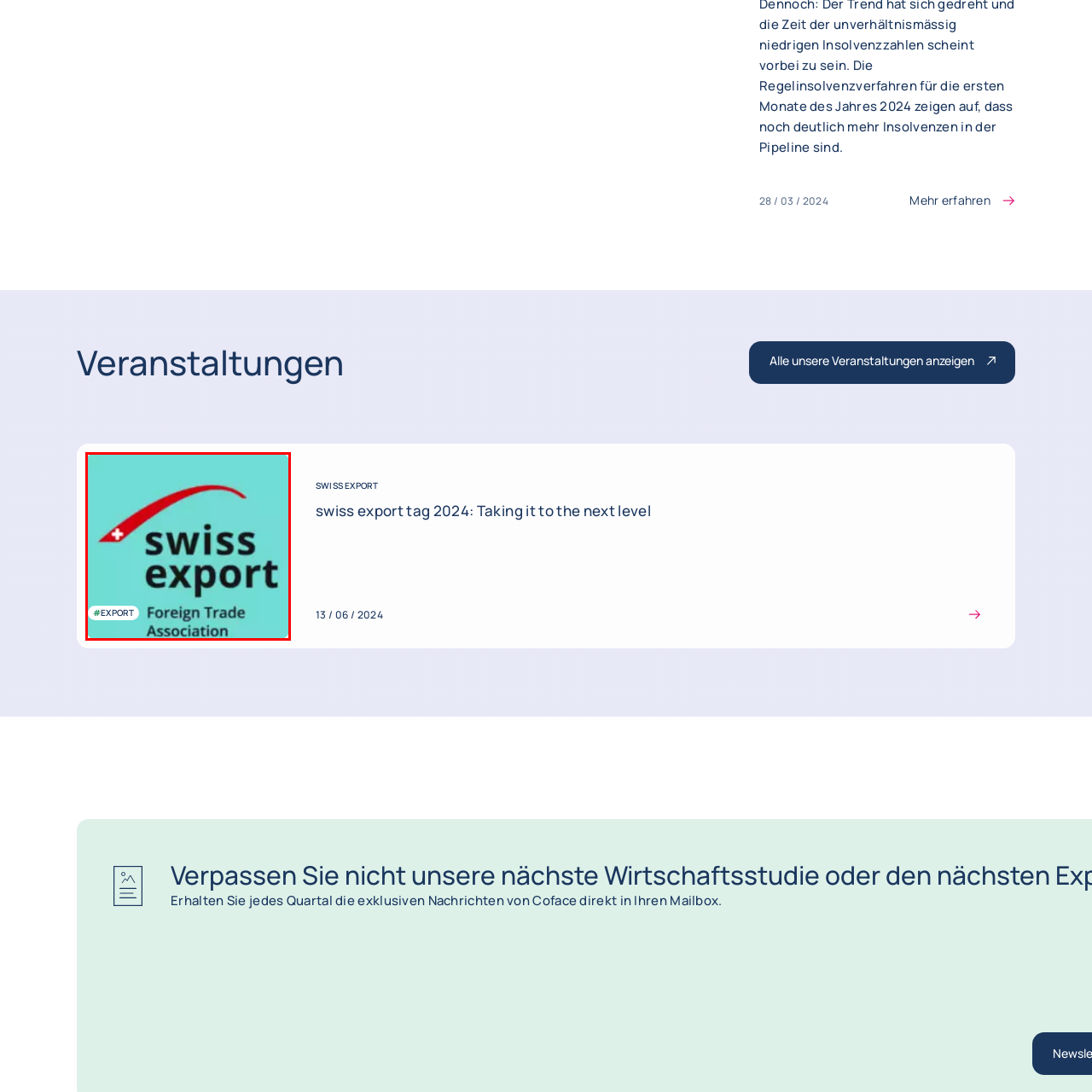What is the purpose of the hashtag '#EXPORT'?
Examine the image outlined by the red bounding box and answer the question with as much detail as possible.

The caption explains that the hashtag '#EXPORT' is featured in the bottom left corner of the image, emphasizing the association's mission and engagement with export-related themes, which indicates its purpose.